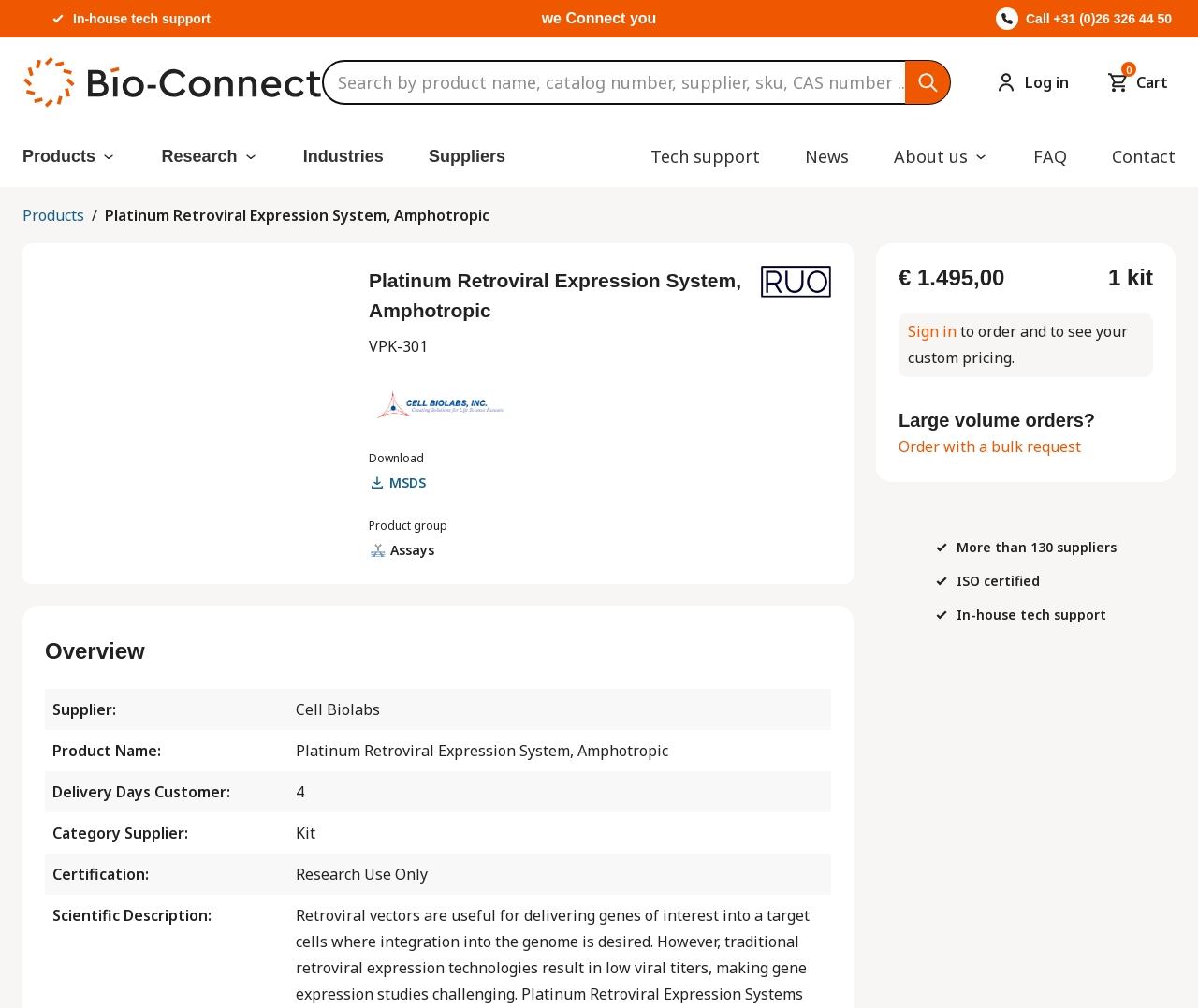What is the supplier of the product VPK-301?
Use the image to give a comprehensive and detailed response to the question.

I found the supplier of the product by looking at the static text element that says 'Cell Biolabs' which is located in the product information section.